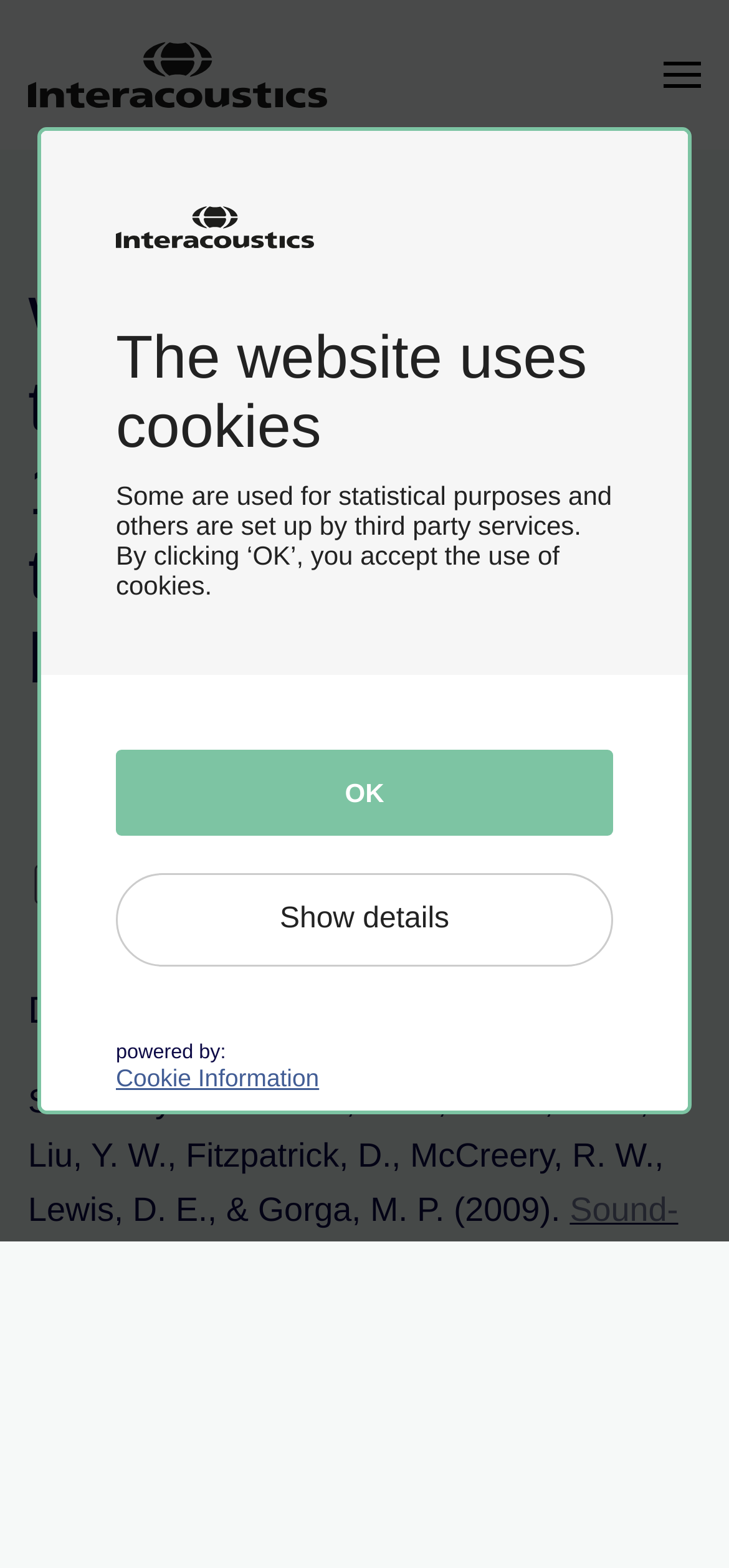Identify the bounding box of the UI element that matches this description: "OK".

[0.159, 0.479, 0.841, 0.534]